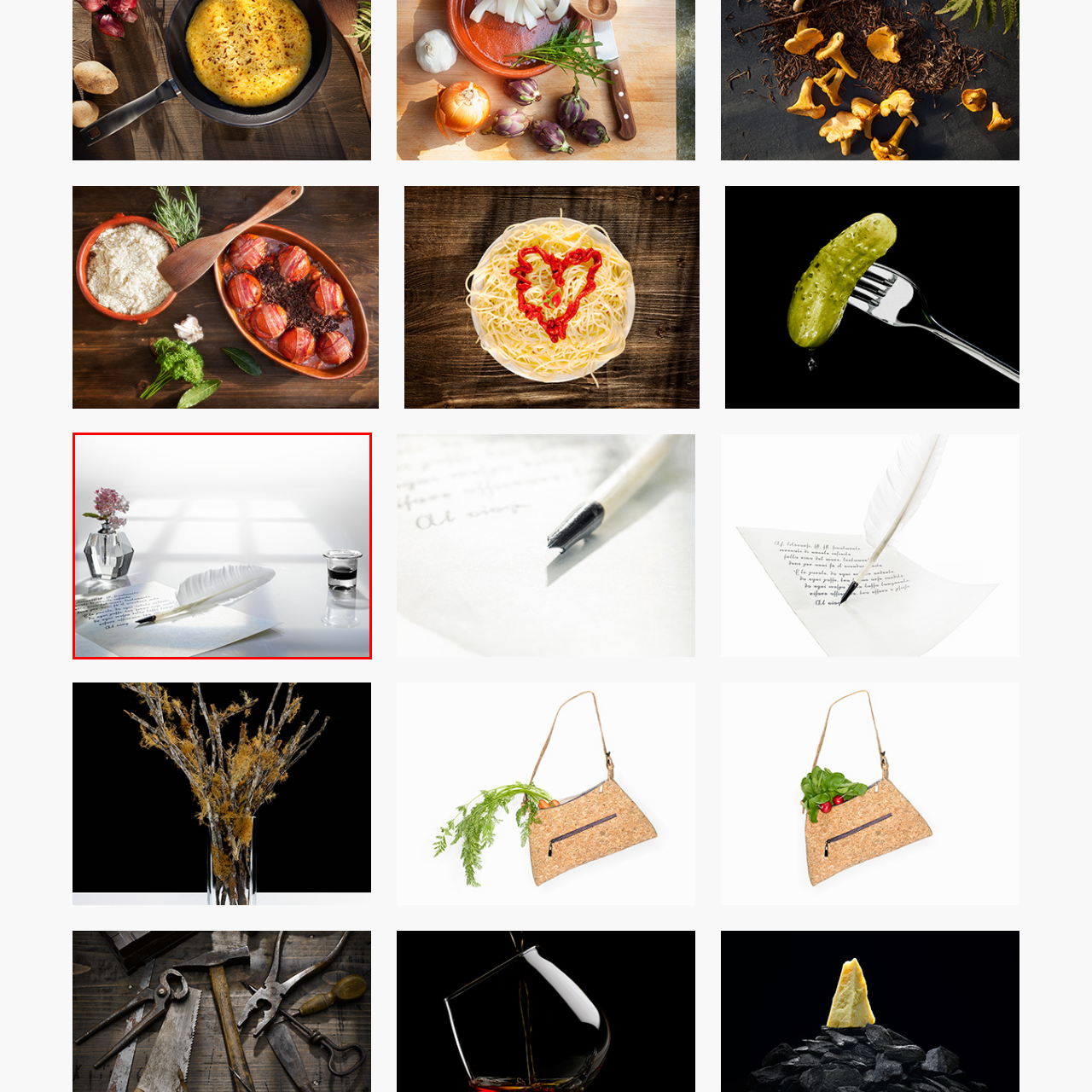Articulate a detailed description of the image inside the red frame.

A serene and artistic composition features a delicate writing setup on a light surface. In the foreground, an elegantly curved feather quill rests beside a piece of paper, inscribed with handwritten notes. A small, clear glass ink pot holds dark ink, reflecting soft light, symbolizing creativity and thoughtfulness. To the left, a geometric glass vase contains a delicate arrangement of pink flowers, adding a touch of nature and color to the scene. The background is softly illuminated, possibly by natural light, casting gentle shadows and enhancing the tranquil atmosphere of inspiration and writing.